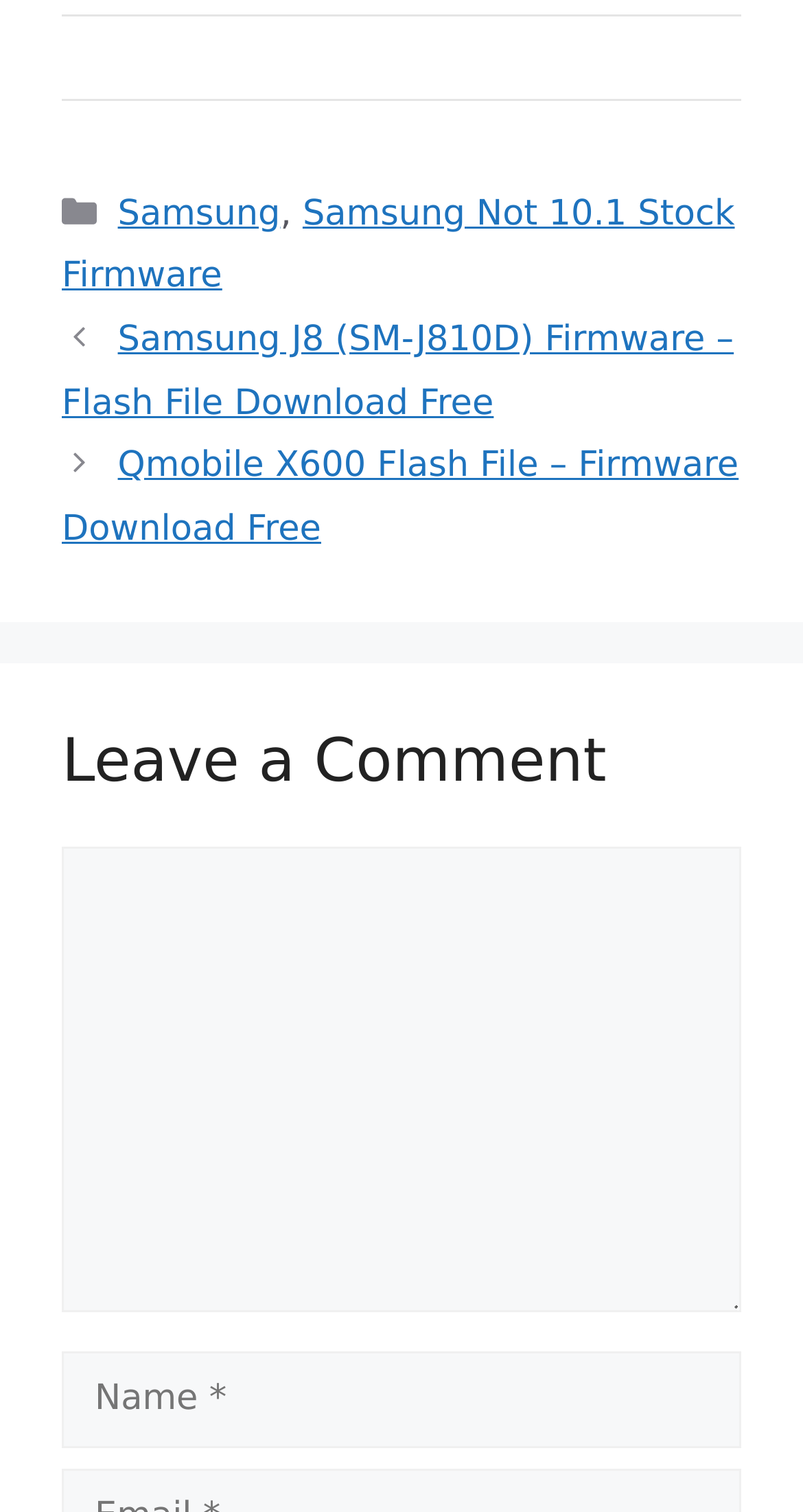Please provide a comprehensive answer to the question below using the information from the image: What is the category of the first post?

The first post is 'Samsung J8 (SM-J810D) Firmware – Flash File Download Free', and it belongs to the category 'Samsung'.